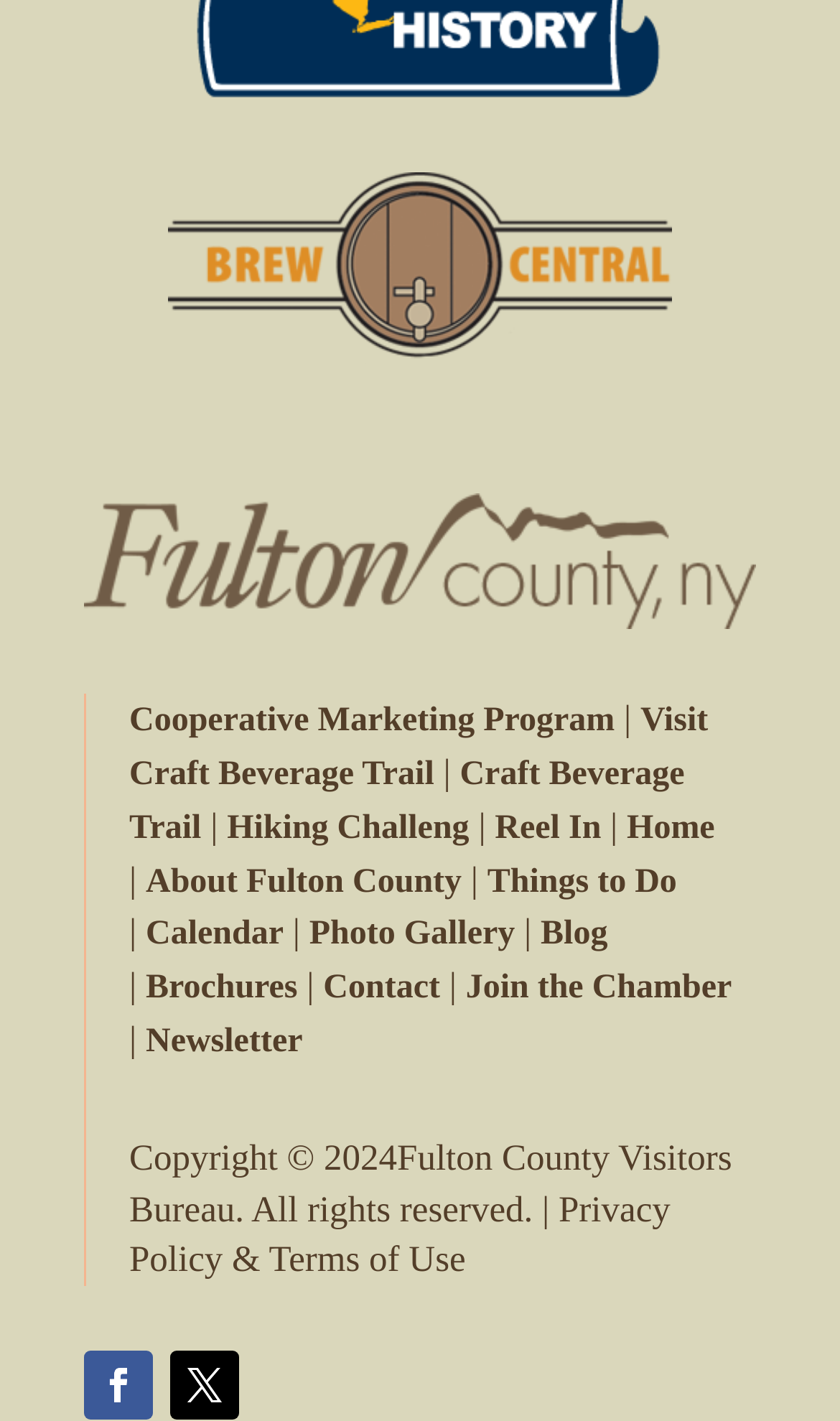Identify the bounding box of the HTML element described as: "T: 01446728286".

None